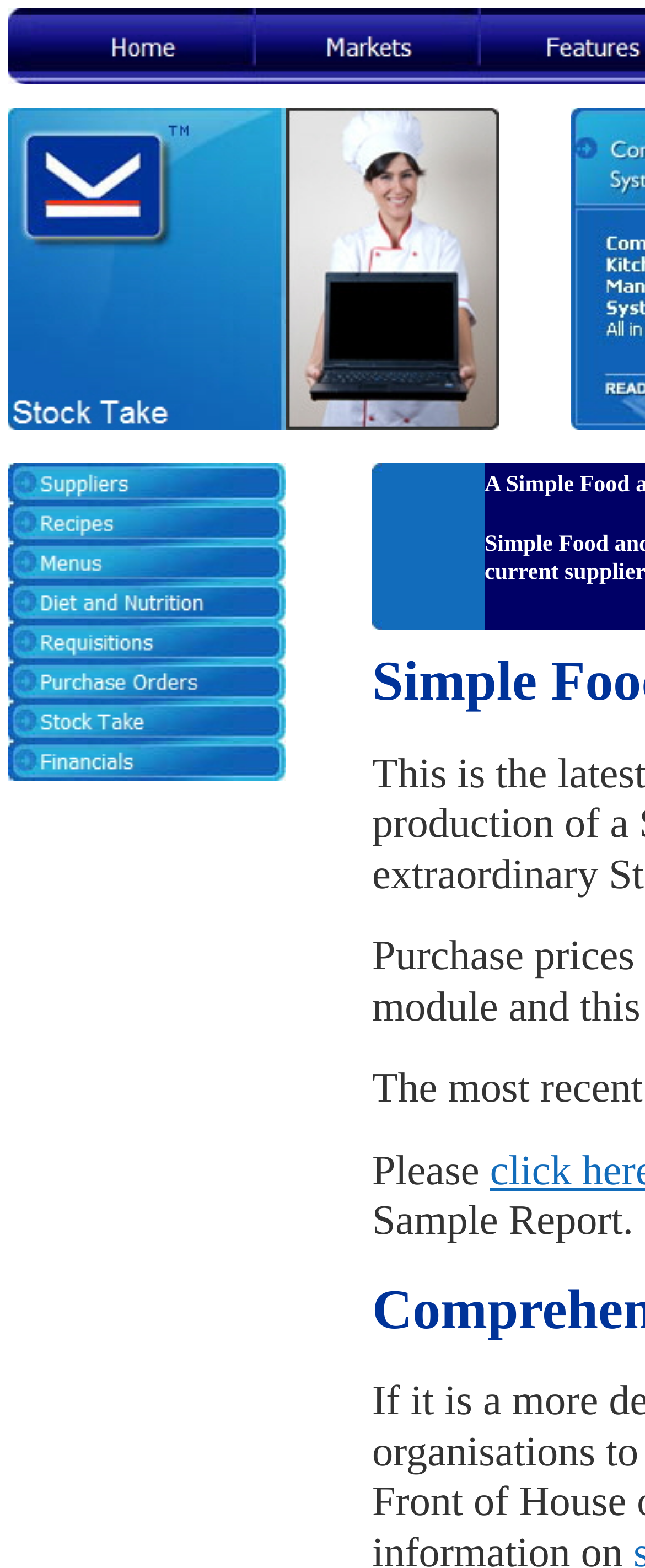Reply to the question with a single word or phrase:
How many main menu options are available?

7